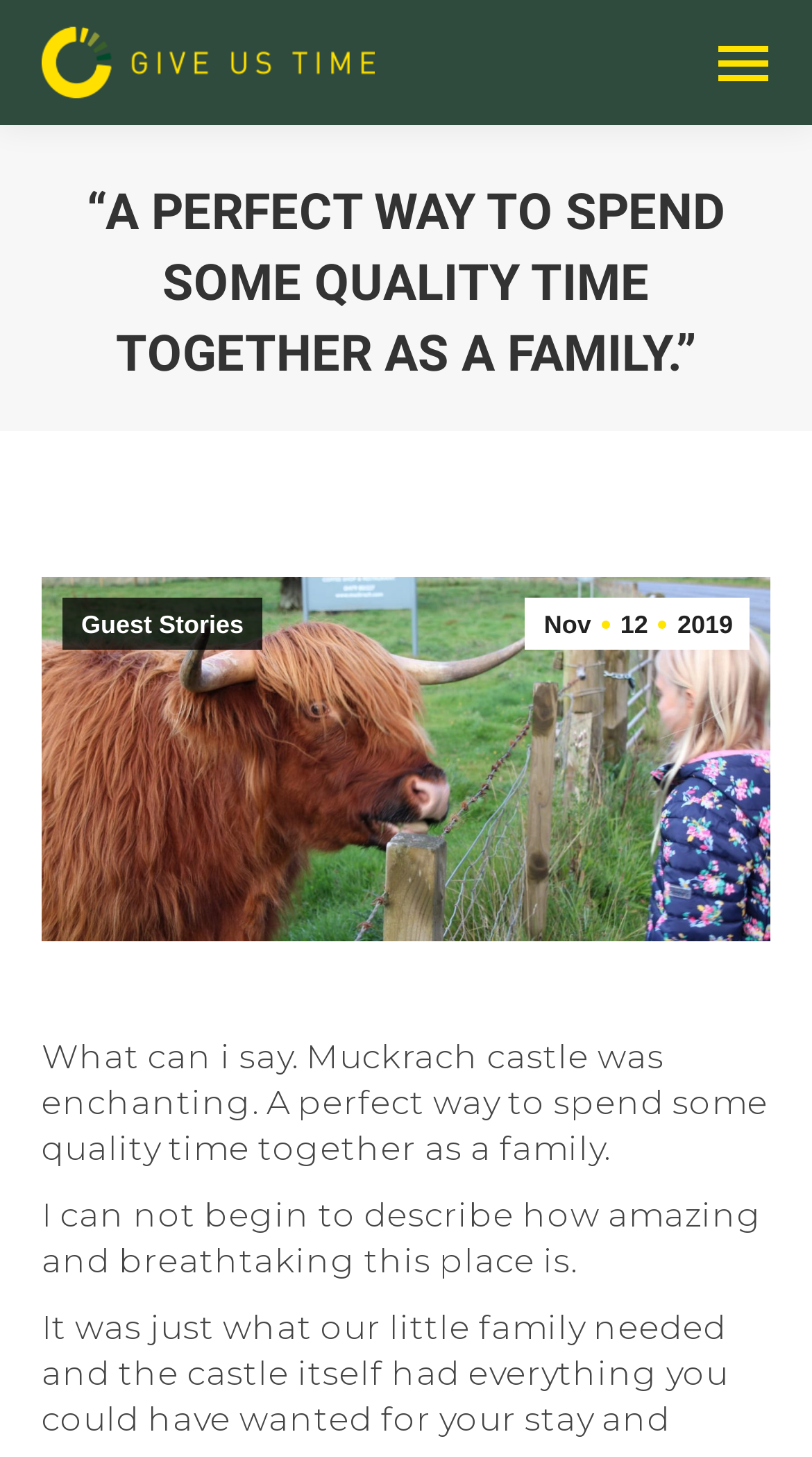Please answer the following question using a single word or phrase: 
What is the category of the story?

Guest Stories